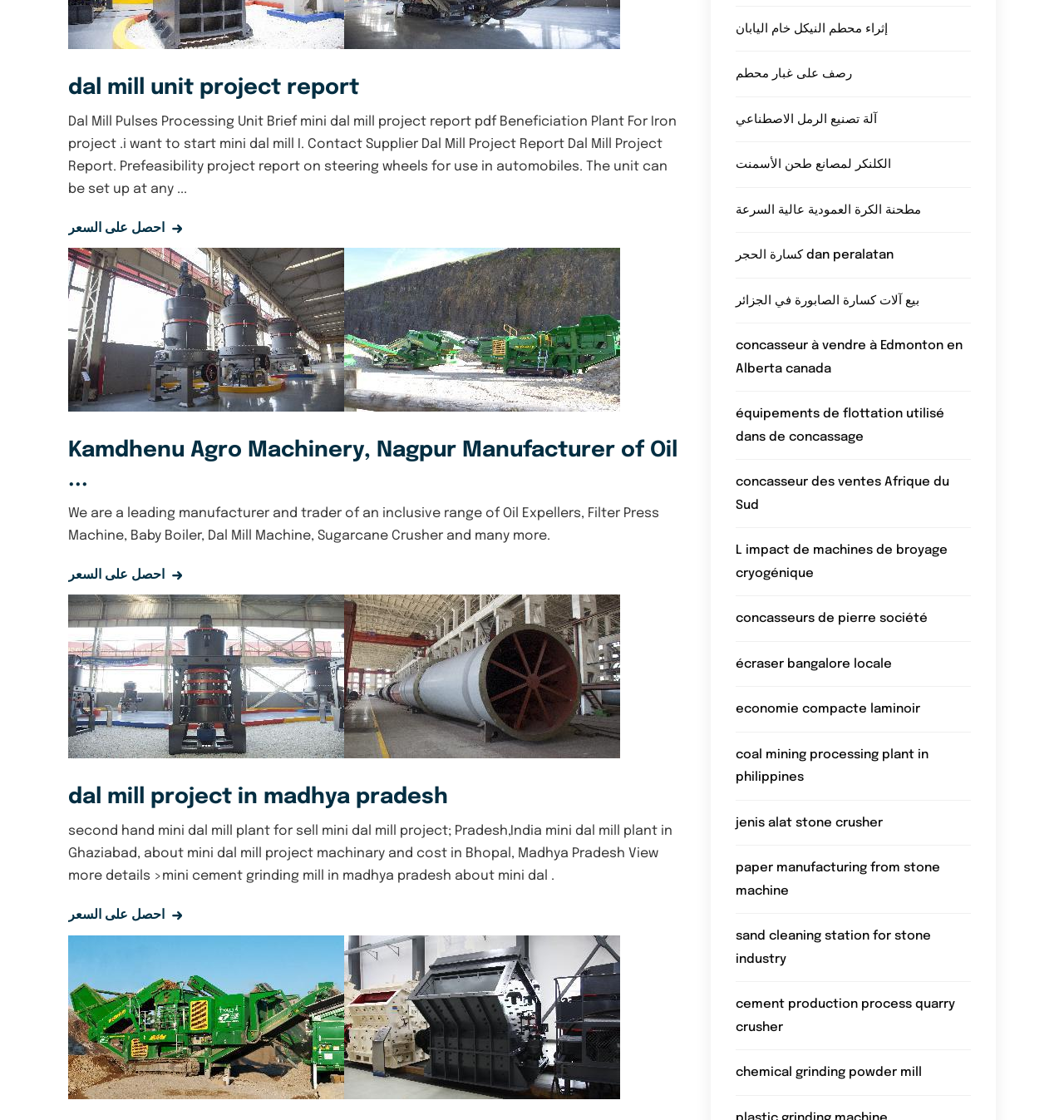From the screenshot, find the bounding box of the UI element matching this description: "dal mill unit project report". Supply the bounding box coordinates in the form [left, top, right, bottom], each a float between 0 and 1.

[0.064, 0.068, 0.338, 0.088]